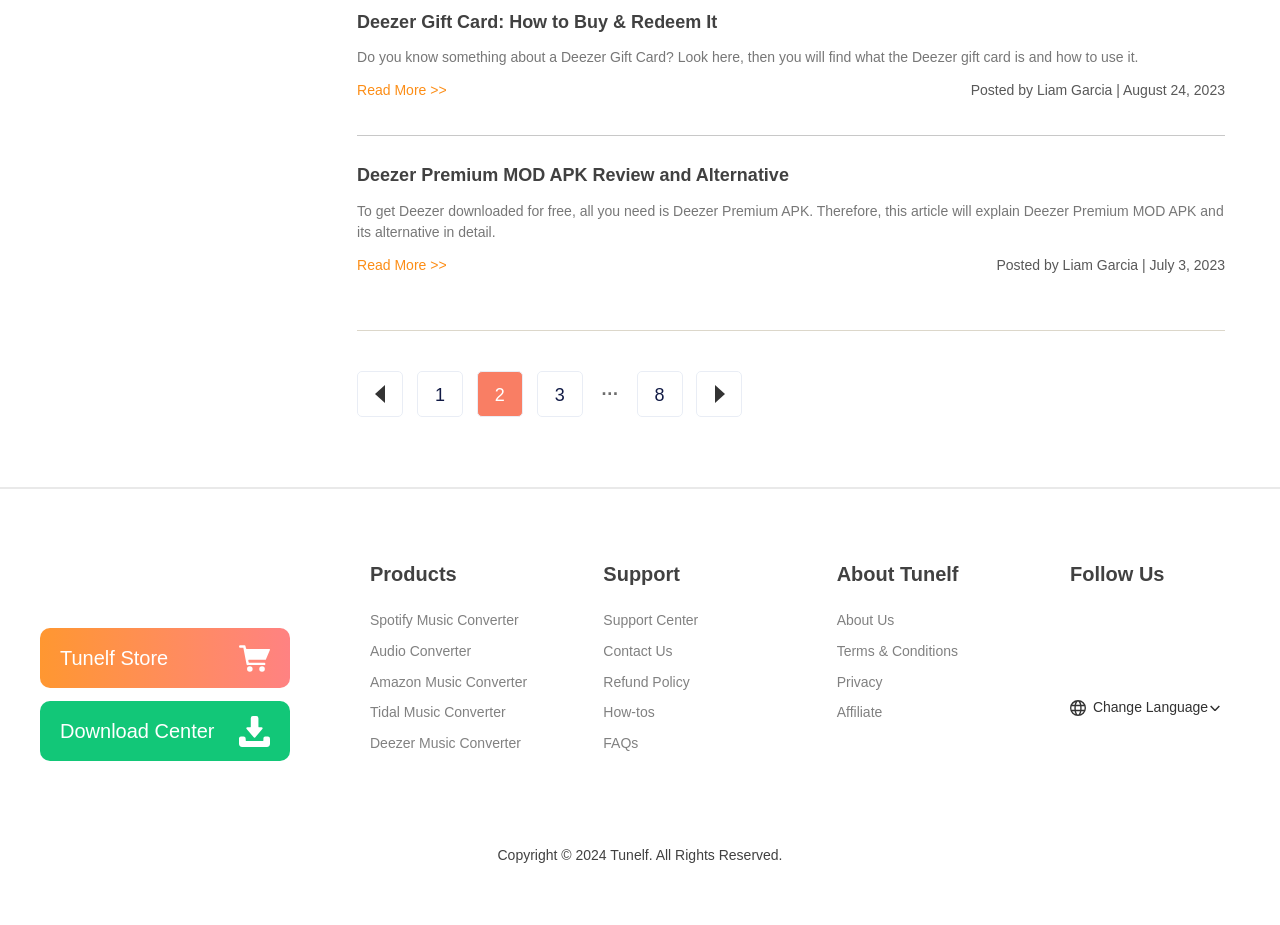Pinpoint the bounding box coordinates of the element that must be clicked to accomplish the following instruction: "Click on the 'Deezer Gift Card: How to Buy & Redeem It' link". The coordinates should be in the format of four float numbers between 0 and 1, i.e., [left, top, right, bottom].

[0.279, 0.013, 0.56, 0.034]